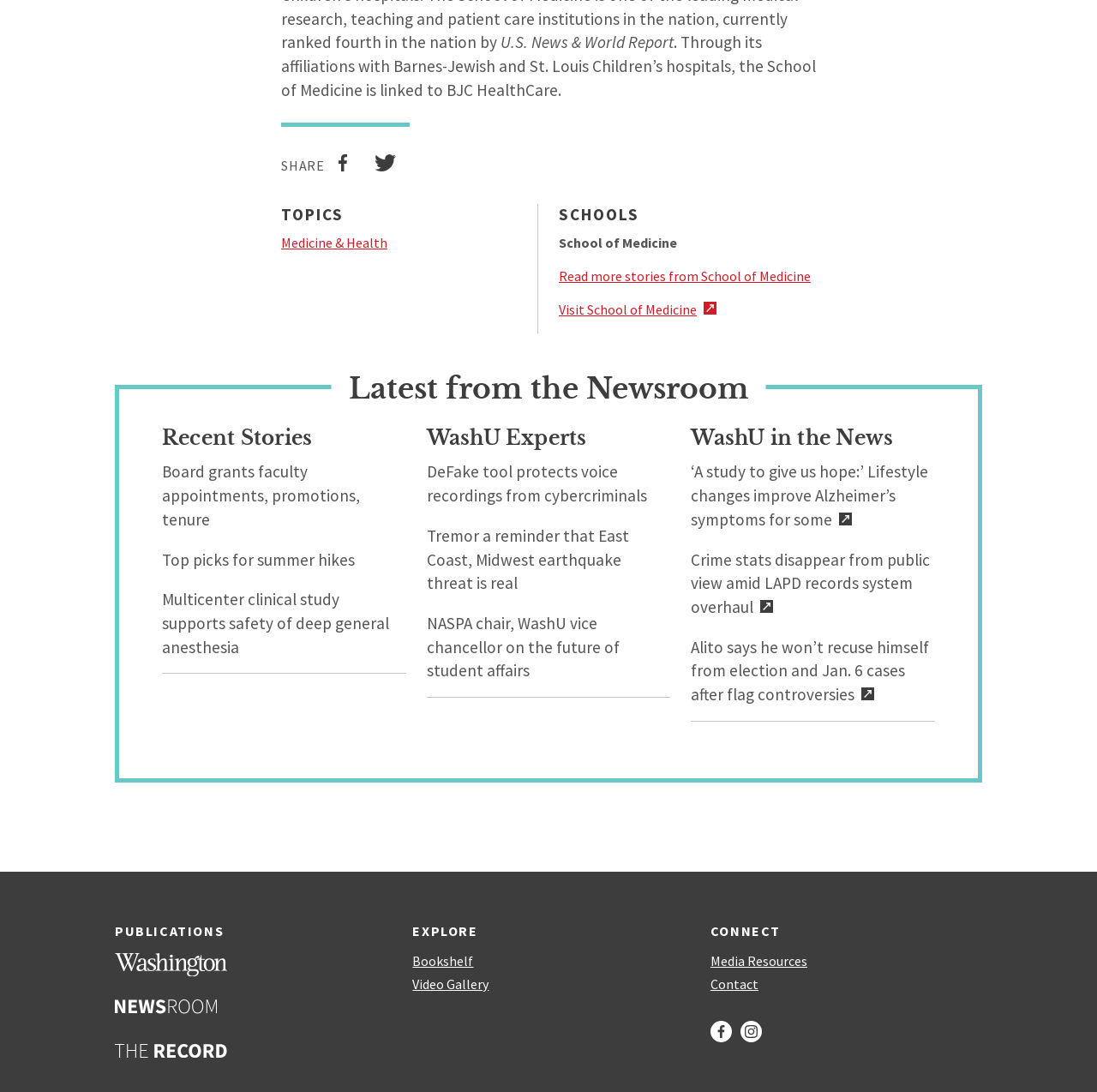Indicate the bounding box coordinates of the element that needs to be clicked to satisfy the following instruction: "Share on facebook". The coordinates should be four float numbers between 0 and 1, i.e., [left, top, right, bottom].

[0.296, 0.142, 0.329, 0.162]